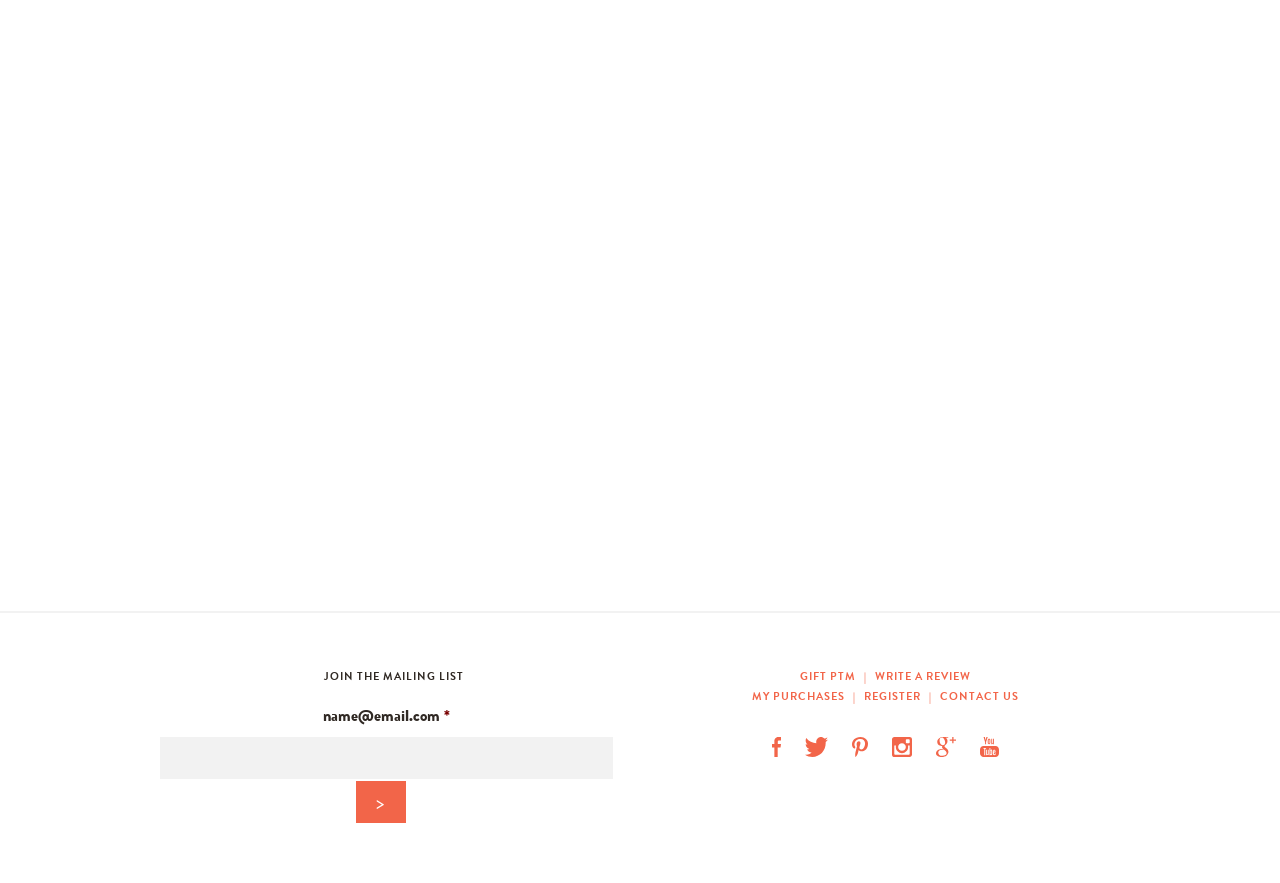What is the 'GIFT PTM' link for?
Respond to the question with a single word or phrase according to the image.

Gifting PTM